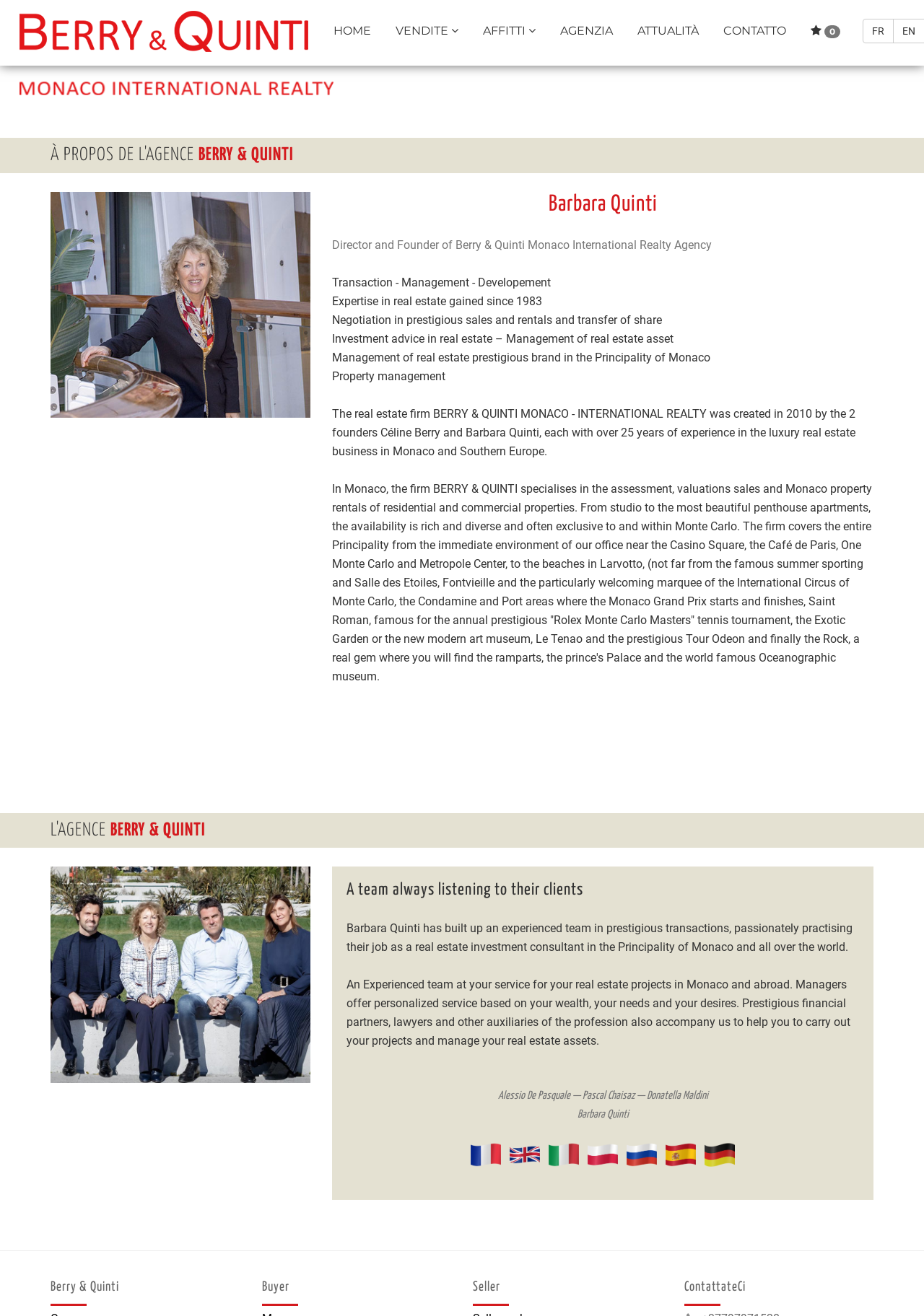Please respond to the question using a single word or phrase:
What services does the agency offer?

Transaction, Management, Development